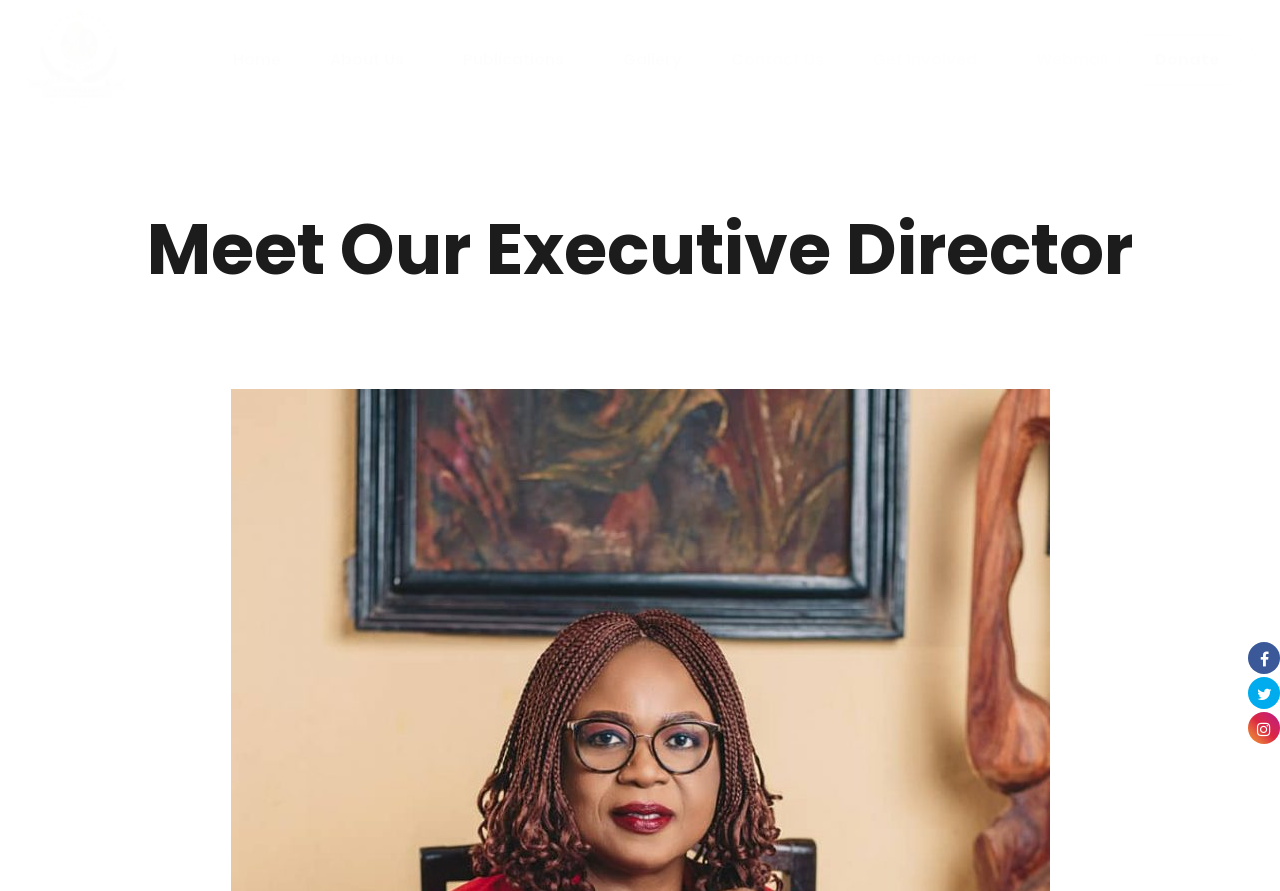Based on the provided description, "Honda New Hampshire", find the bounding box of the corresponding UI element in the screenshot.

None